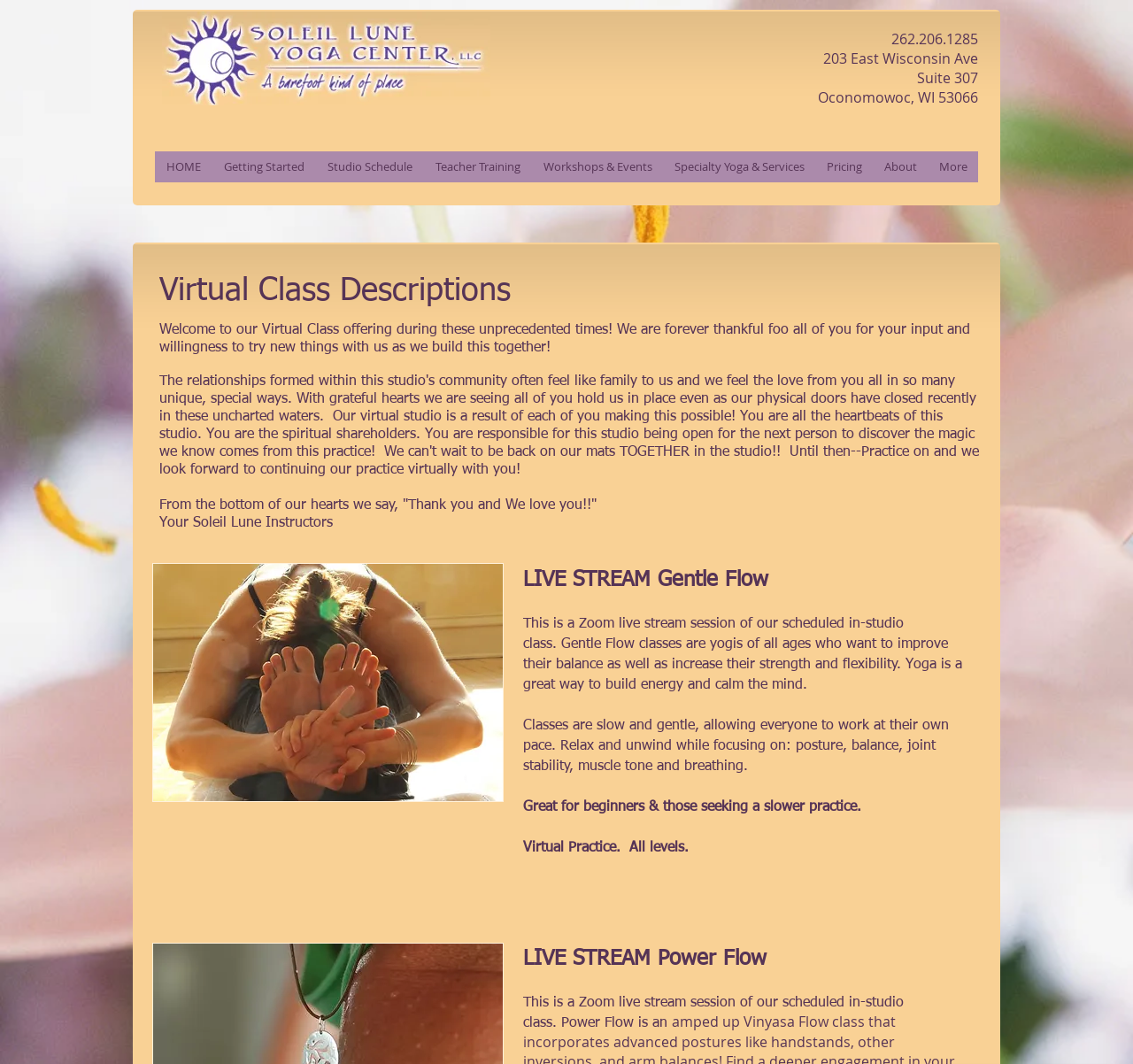What is the level of practice for Virtual Practice classes?
Based on the visual information, provide a detailed and comprehensive answer.

I found this information by reading the static text elements under the 'LIVE STREAM Gentle Flow' heading, which specify that Virtual Practice classes are suitable for all levels.